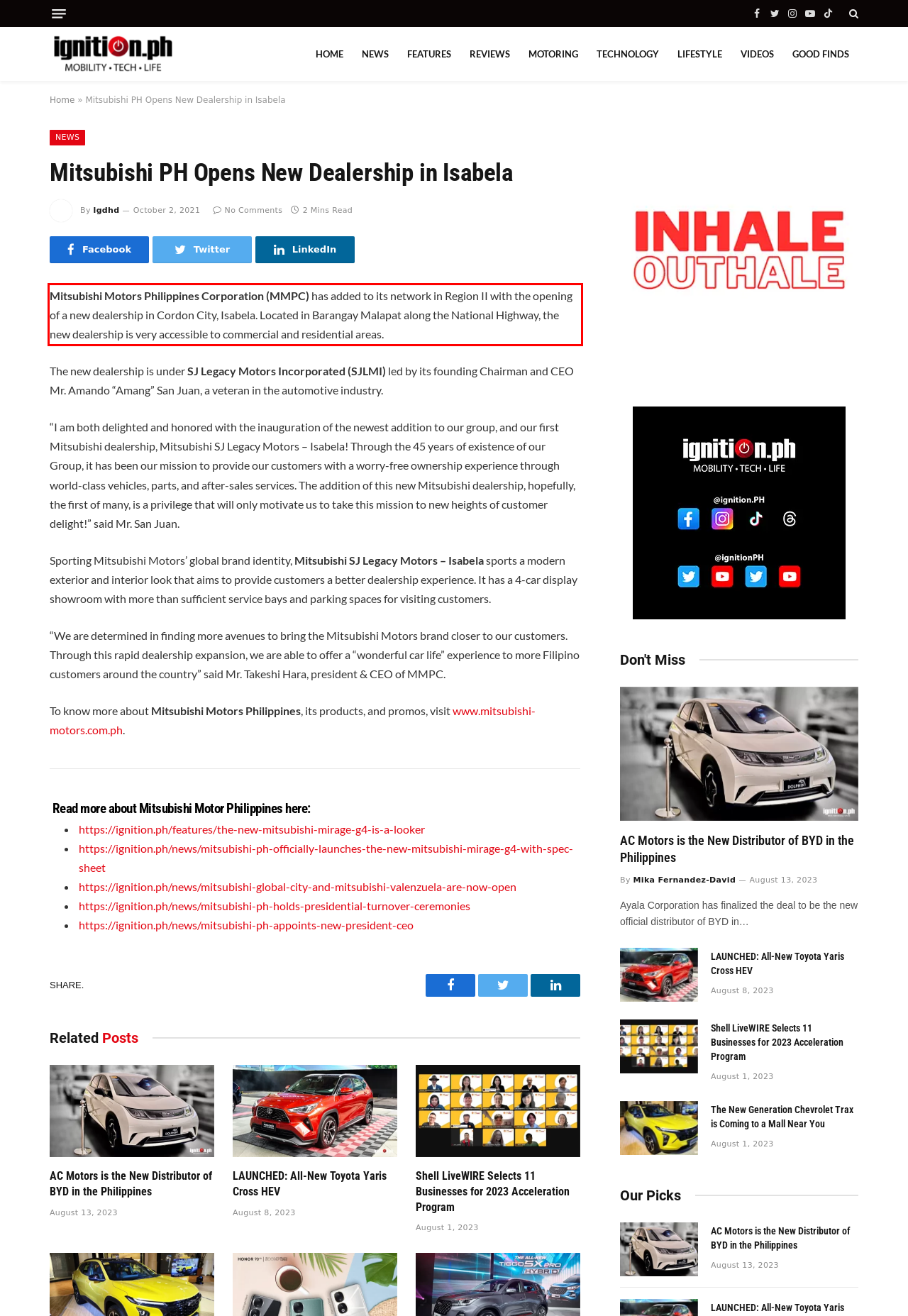You are given a screenshot of a webpage with a UI element highlighted by a red bounding box. Please perform OCR on the text content within this red bounding box.

Mitsubishi Motors Philippines Corporation (MMPC) has added to its network in Region II with the opening of a new dealership in Cordon City, Isabela. Located in Barangay Malapat along the National Highway, the new dealership is very accessible to commercial and residential areas.